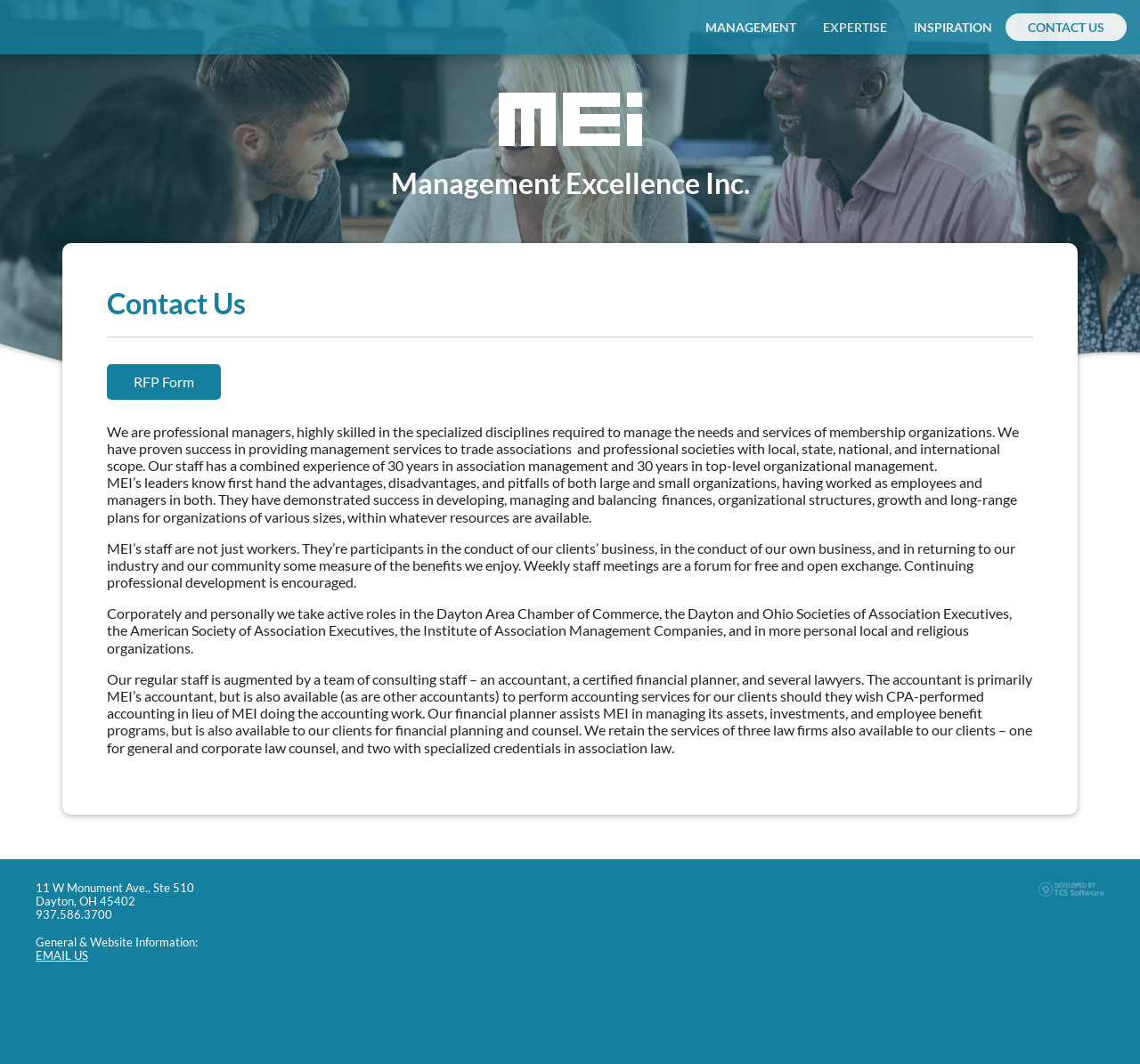Can you find and provide the main heading text of this webpage?

Management Excellence Inc.